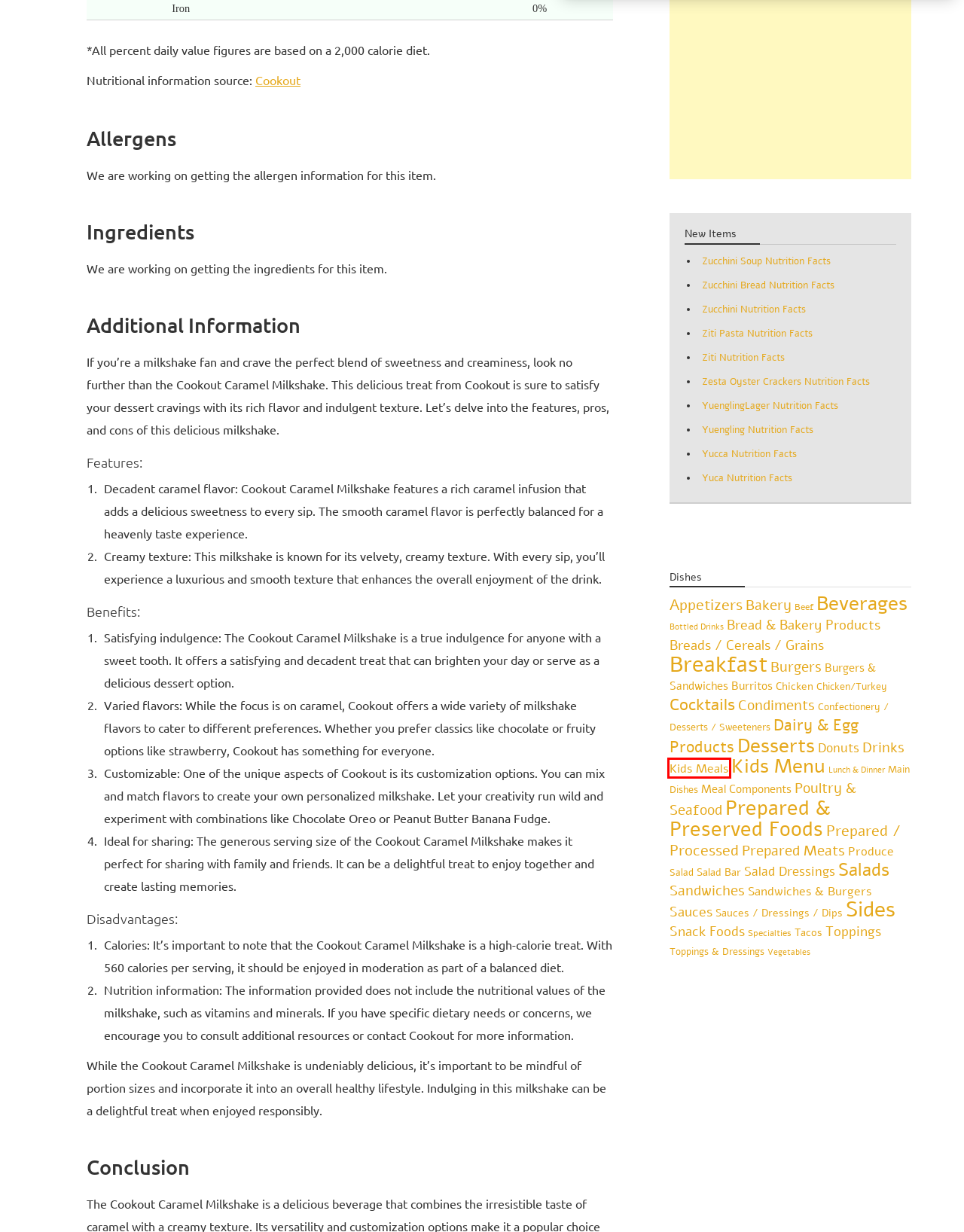Examine the screenshot of a webpage with a red bounding box around a specific UI element. Identify which webpage description best matches the new webpage that appears after clicking the element in the red bounding box. Here are the candidates:
A. Confectionery / Desserts / Sweeteners - Dmcoffee.blog
B. Burgers - Dmcoffee.blog
C. Dairy & Egg Products - Dmcoffee.blog
D. Kids Menu - Dmcoffee.blog
E. Bakery - Dmcoffee.blog
F. Kids Meals - Dmcoffee.blog
G. Zucchini Bread Nutrition Facts - Dmcoffee.blog
H. Sauces / Dressings / Dips - Dmcoffee.blog

F